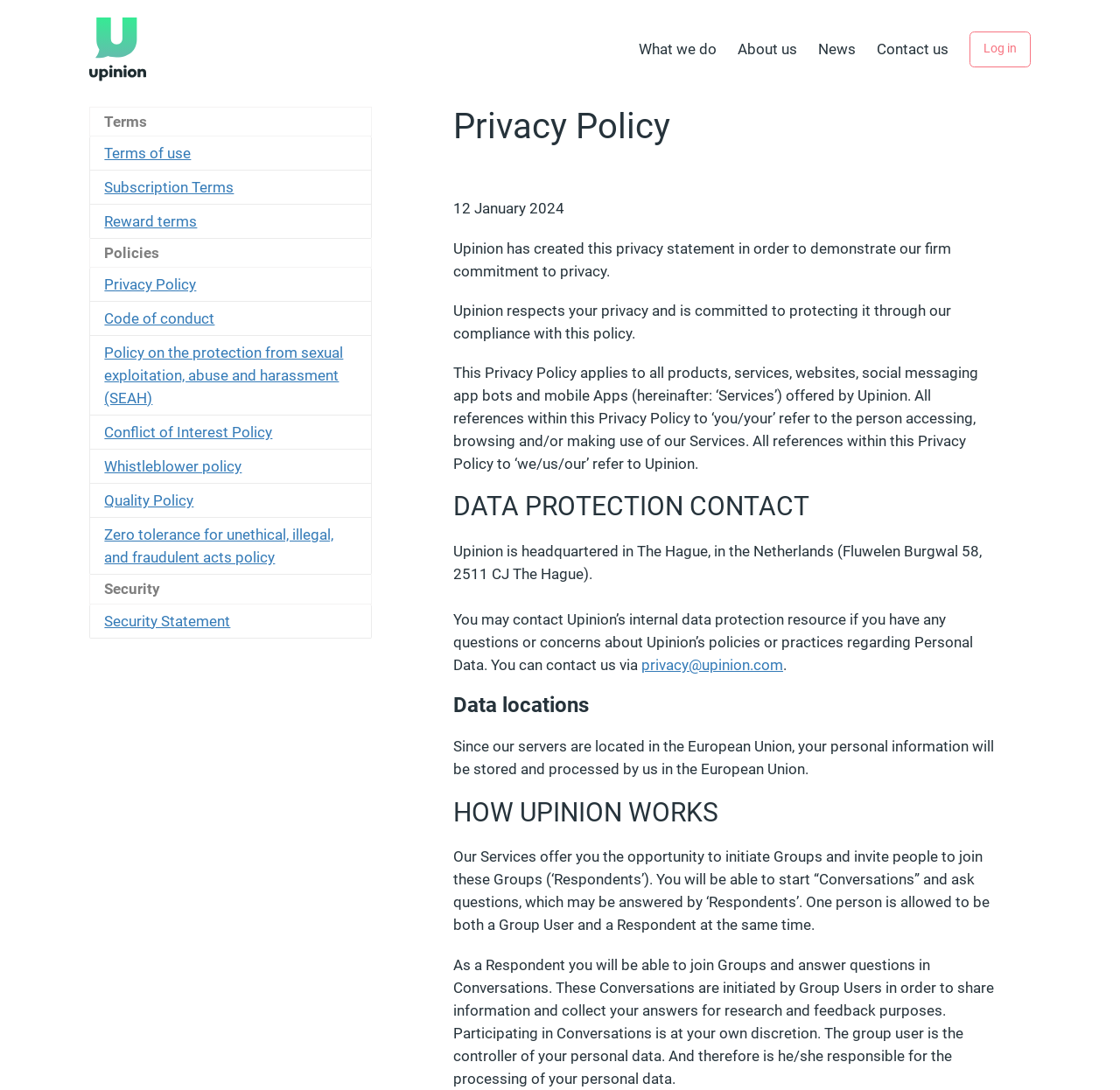Determine the bounding box coordinates of the clickable region to follow the instruction: "Read Privacy Policy".

[0.093, 0.253, 0.175, 0.269]